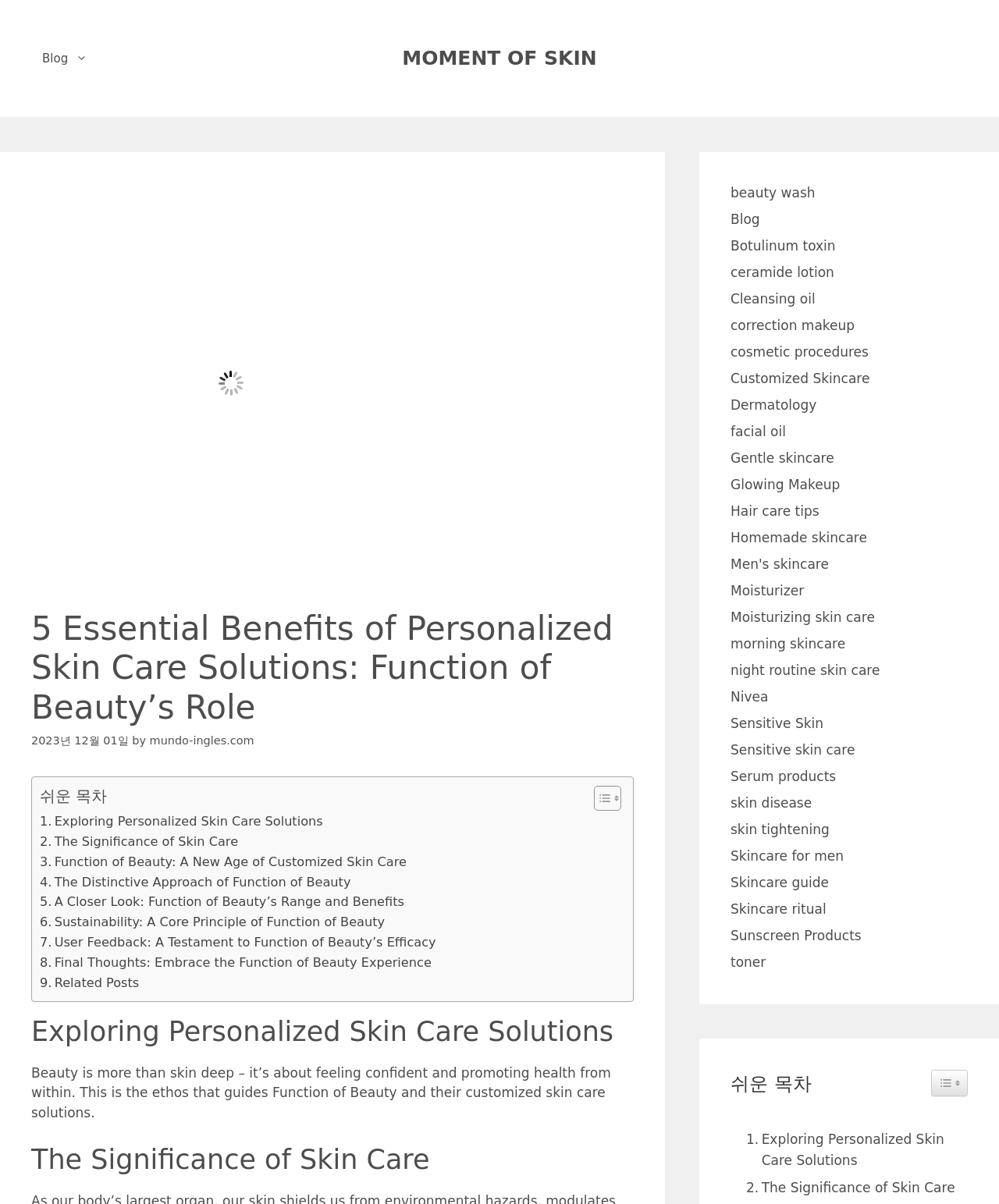Determine the bounding box coordinates of the clickable element to achieve the following action: 'Learn about 'Customized Skincare''. Provide the coordinates as four float values between 0 and 1, formatted as [left, top, right, bottom].

[0.731, 0.308, 0.871, 0.321]